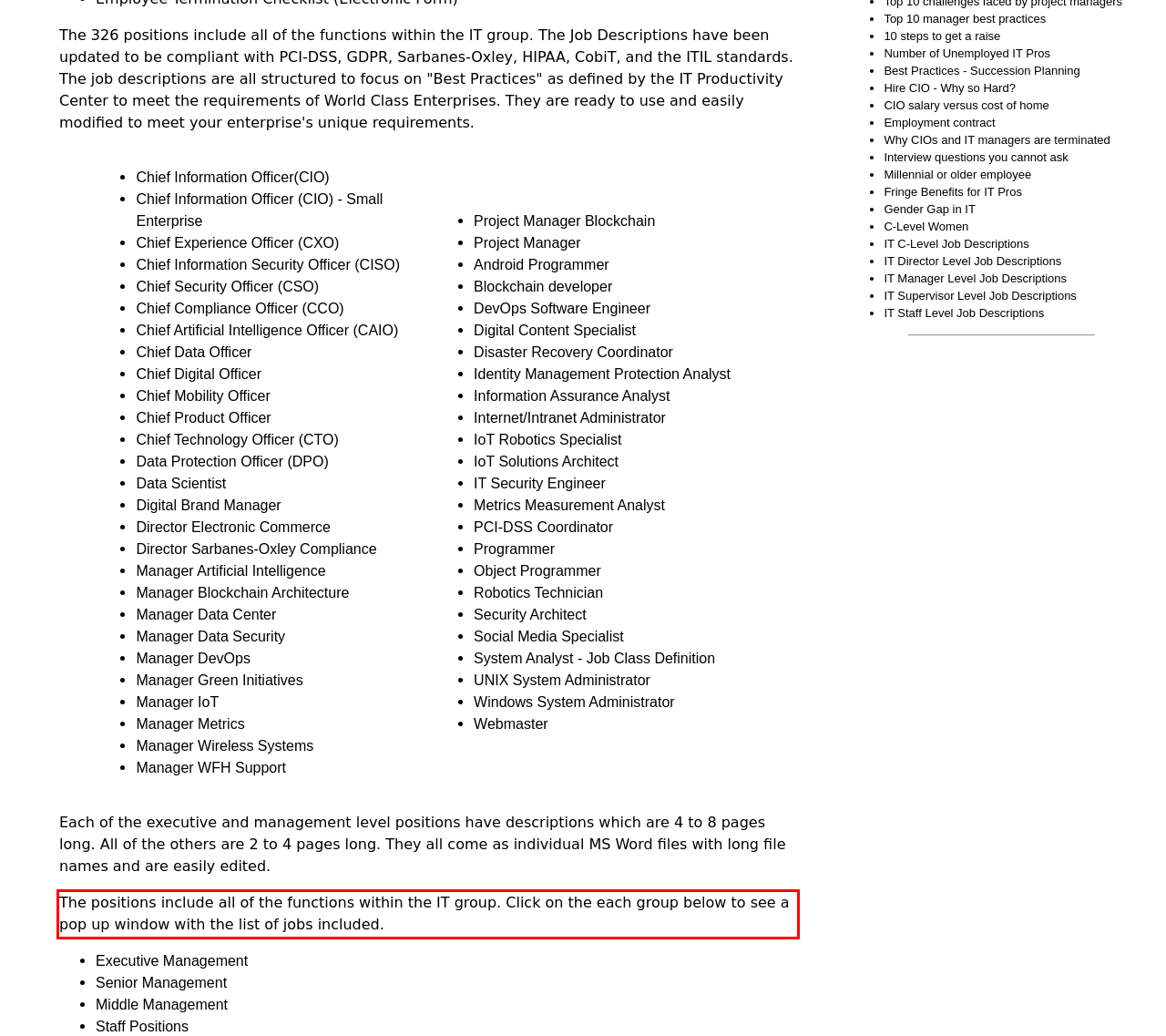Analyze the red bounding box in the provided webpage screenshot and generate the text content contained within.

The positions include all of the functions within the IT group. Click on the each group below to see a pop up window with the list of jobs included.